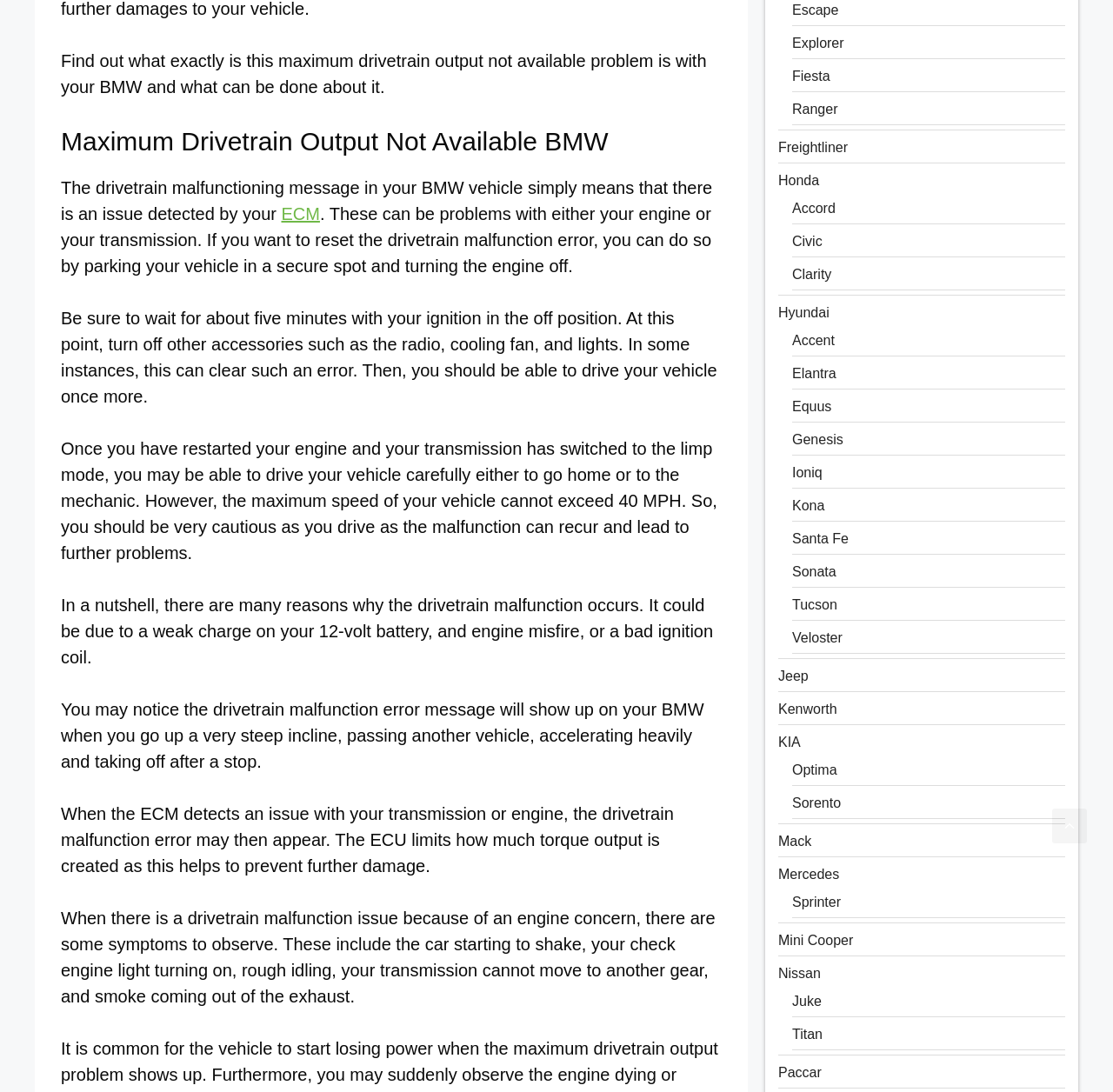What is the link to the left of 'Explorer'?
Please provide a single word or phrase as your answer based on the screenshot.

Escape